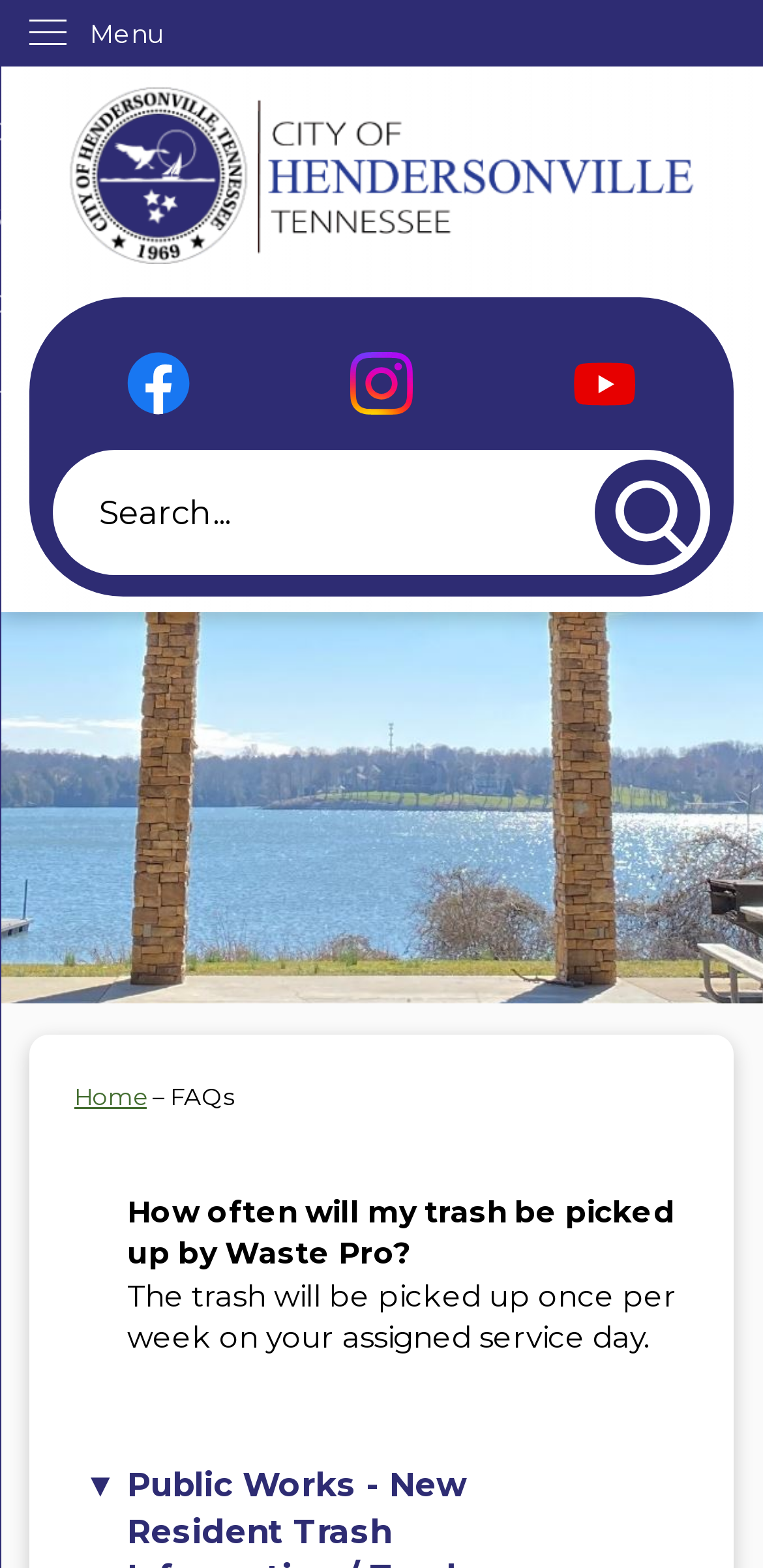Using the provided element description: "parent_node: Search name="searchField" placeholder="Search..." title="Search..."", determine the bounding box coordinates of the corresponding UI element in the screenshot.

[0.068, 0.286, 0.932, 0.366]